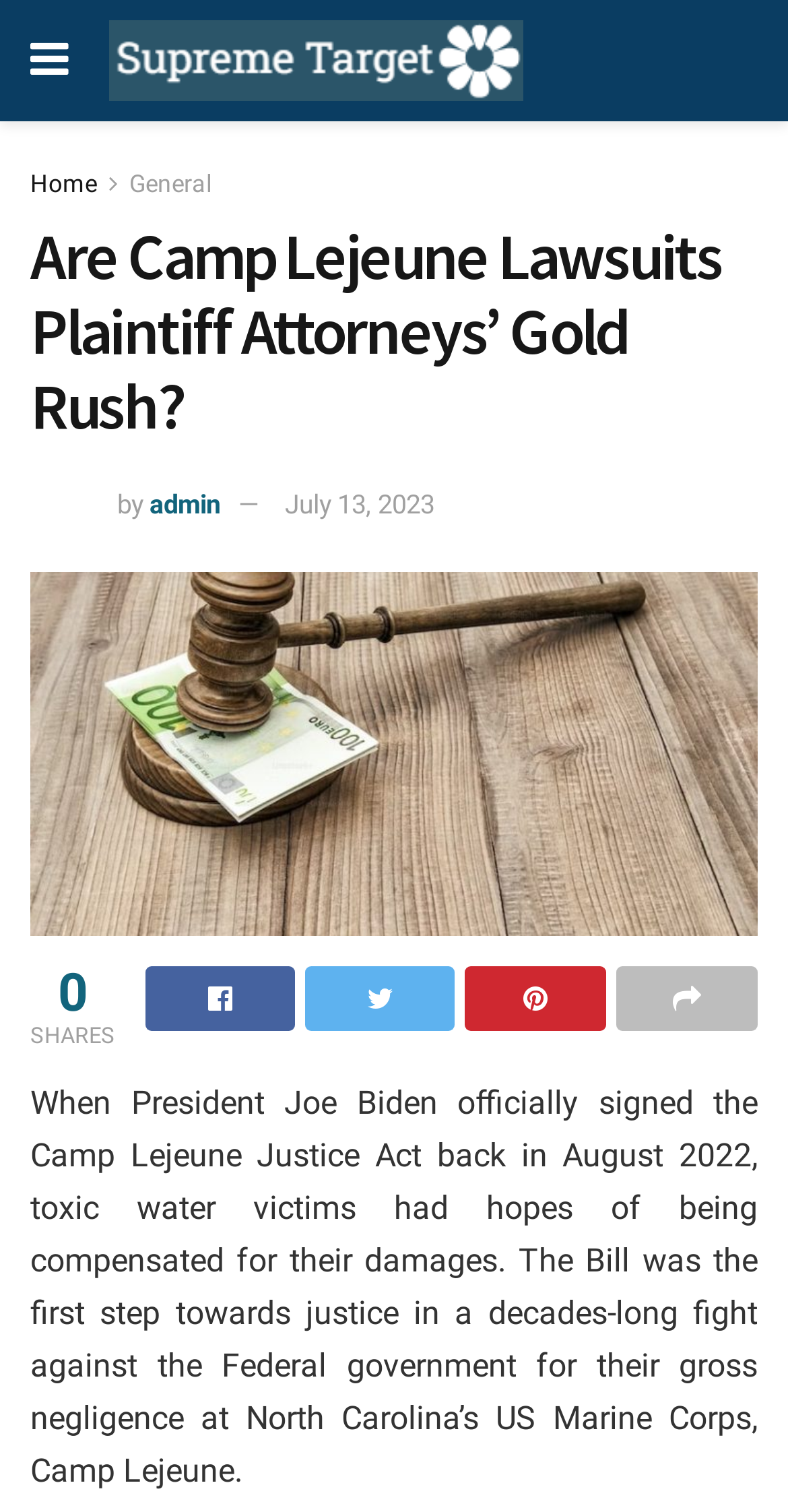Give a succinct answer to this question in a single word or phrase: 
What is the author of the article?

admin